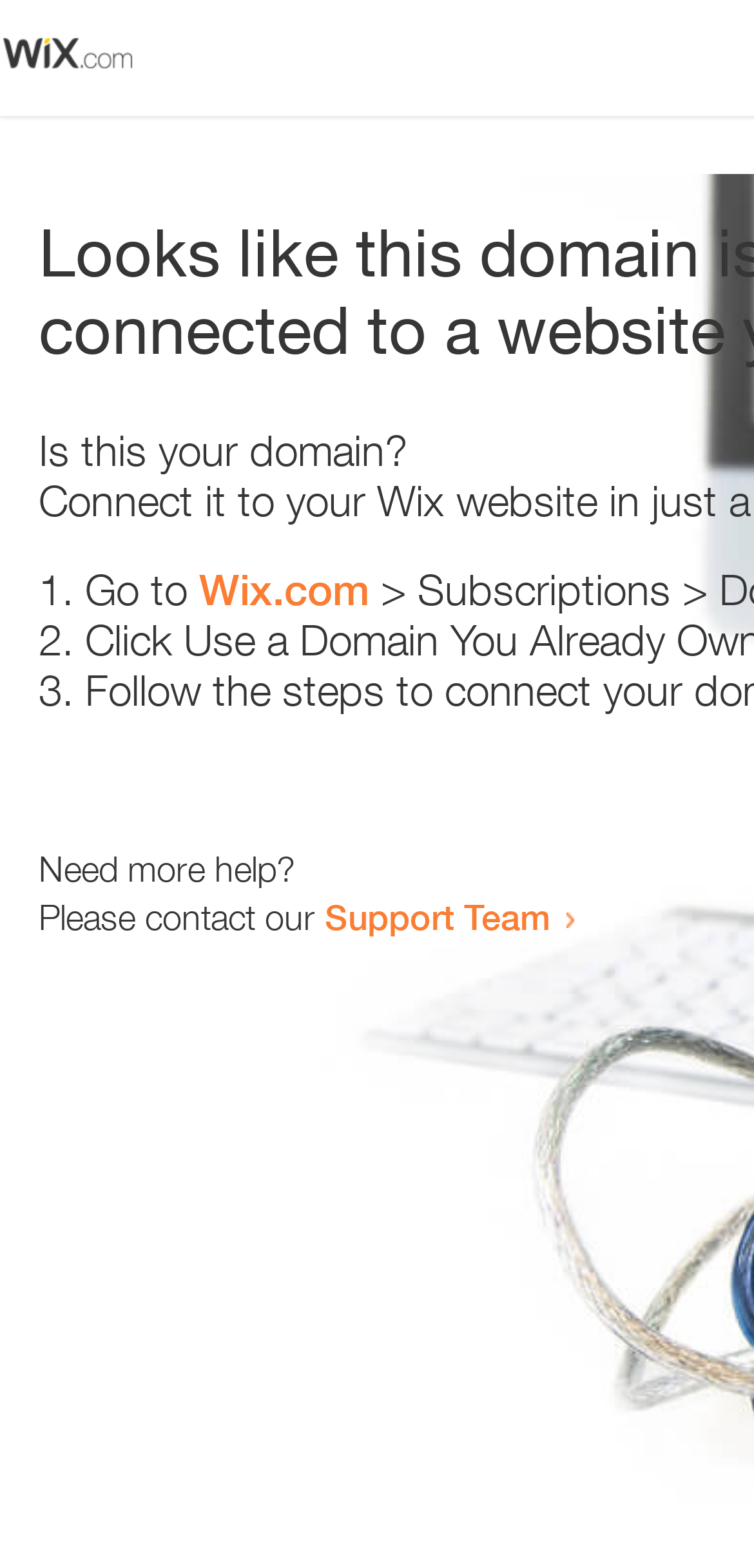What is the text above the first list marker?
Look at the image and respond with a one-word or short-phrase answer.

Is this your domain?